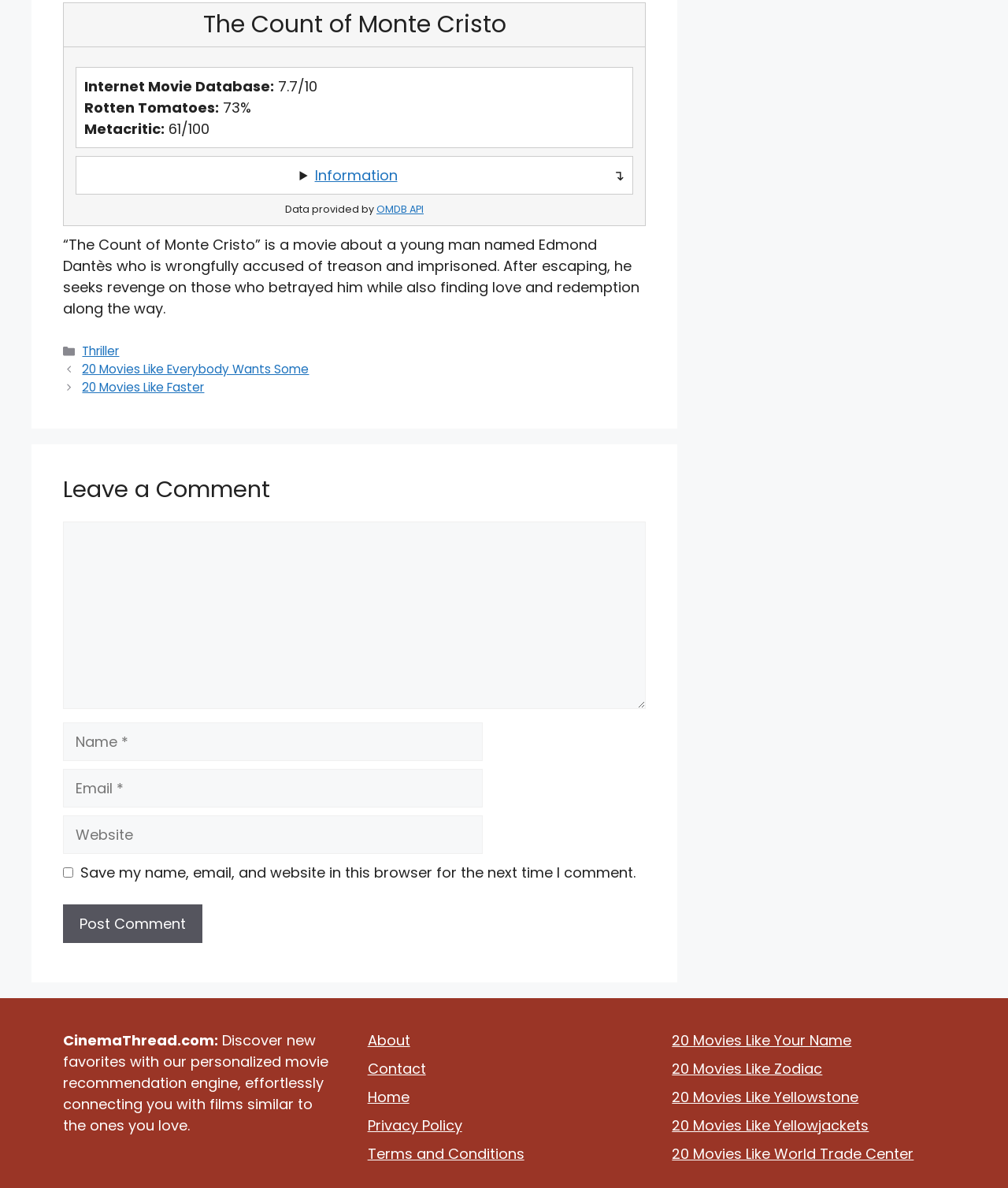Using the webpage screenshot and the element description 20 Movies Like Yellowstone, determine the bounding box coordinates. Specify the coordinates in the format (top-left x, top-left y, bottom-right x, bottom-right y) with values ranging from 0 to 1.

[0.667, 0.915, 0.852, 0.932]